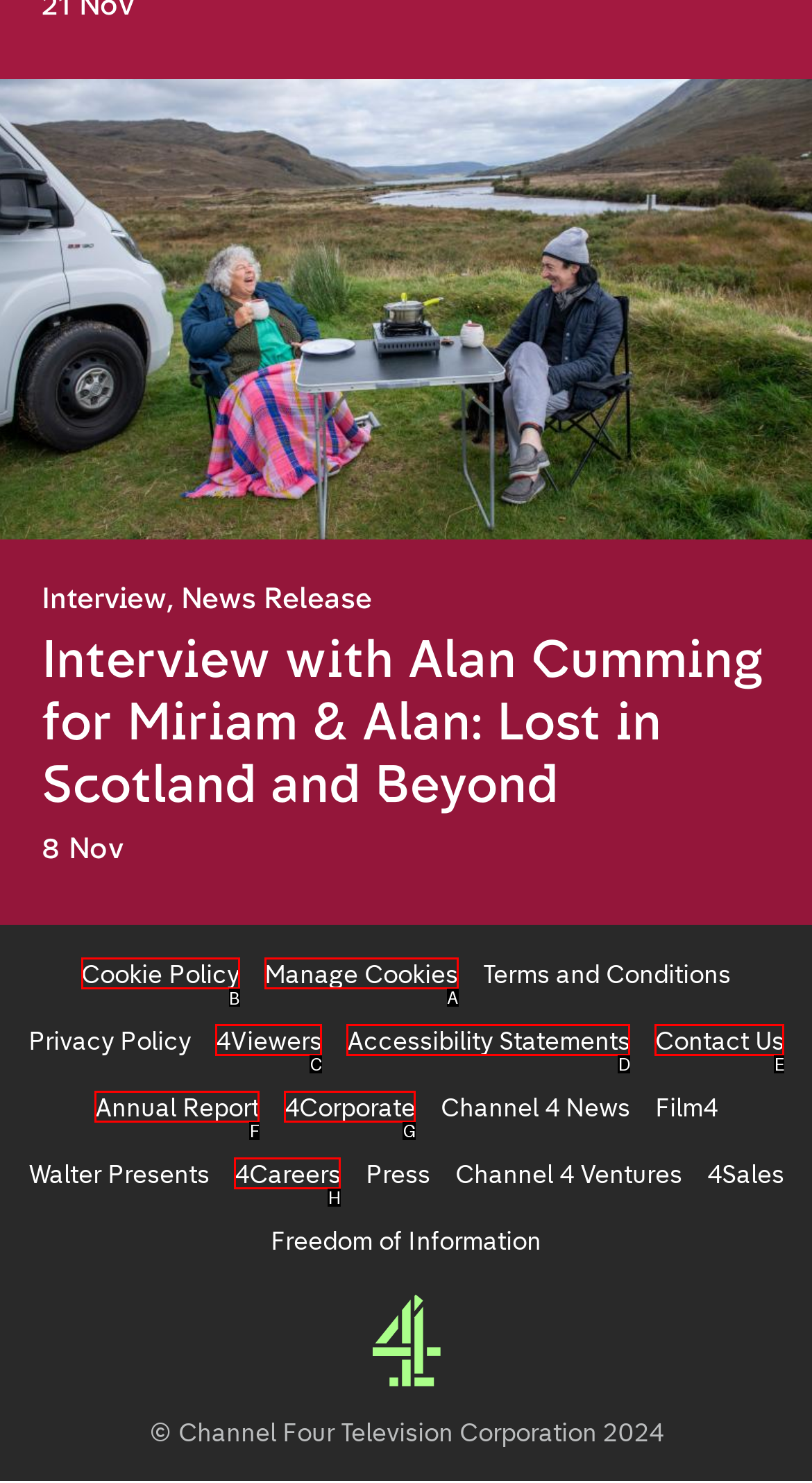Identify which HTML element to click to fulfill the following task: Visit the Cookie Policy page. Provide your response using the letter of the correct choice.

B